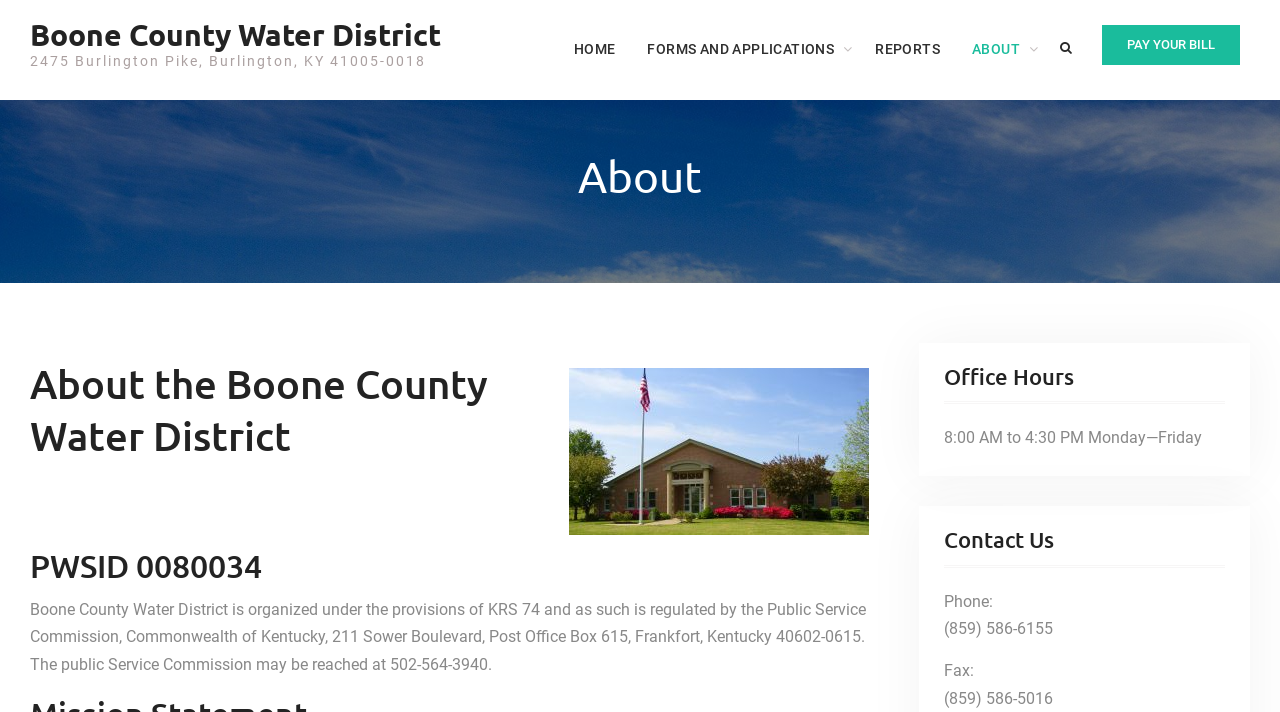Bounding box coordinates should be in the format (top-left x, top-left y, bottom-right x, bottom-right y) and all values should be floating point numbers between 0 and 1. Determine the bounding box coordinate for the UI element described as: Pay Your Bill

[0.861, 0.035, 0.969, 0.091]